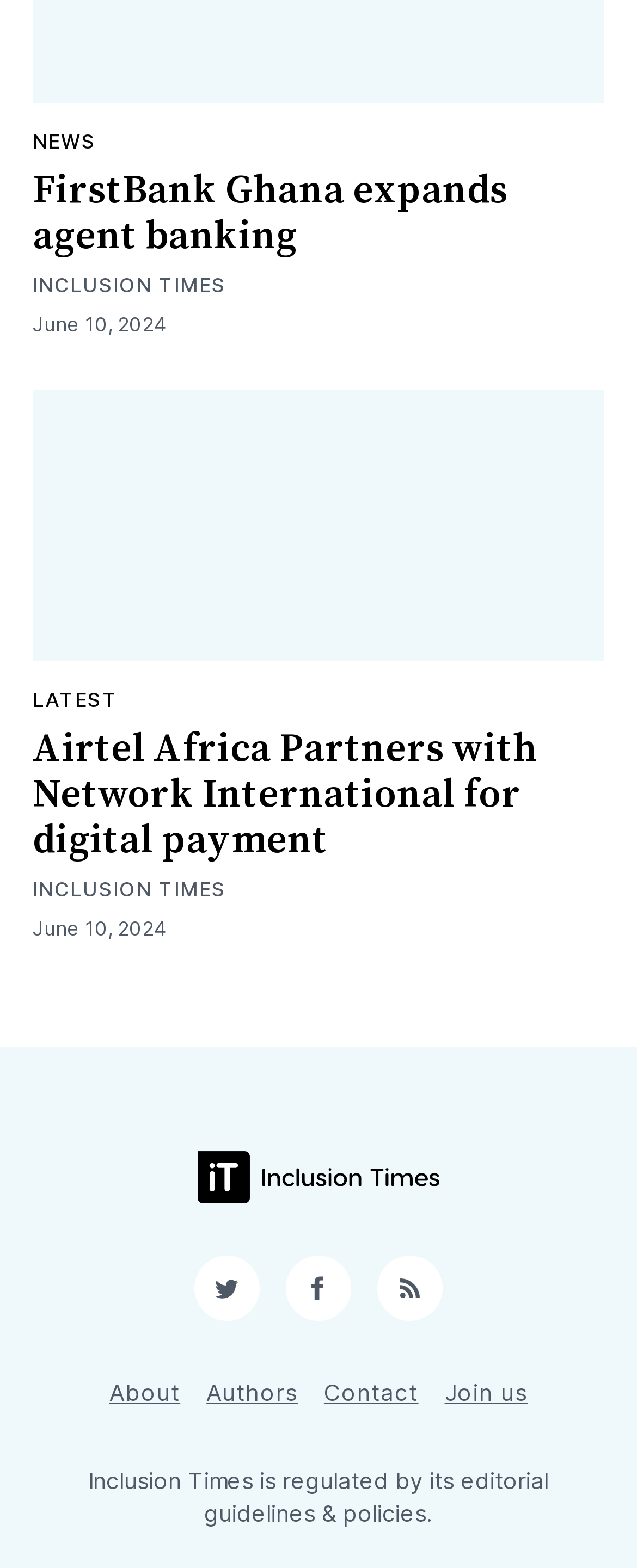Extract the bounding box coordinates for the described element: "FirstBank Ghana expands agent banking". The coordinates should be represented as four float numbers between 0 and 1: [left, top, right, bottom].

[0.051, 0.106, 0.797, 0.166]